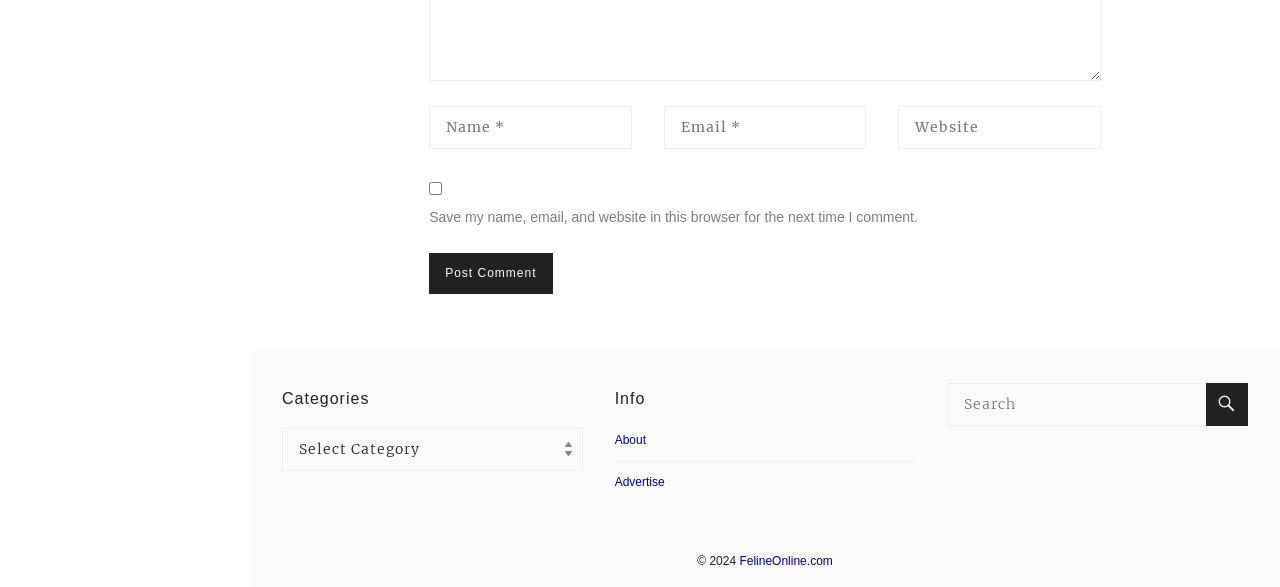What is the copyright year of the website?
Carefully analyze the image and provide a detailed answer to the question.

The copyright information is located at the bottom of the webpage, and it is displayed as '© 2024'. This indicates that the website's copyright year is 2024.